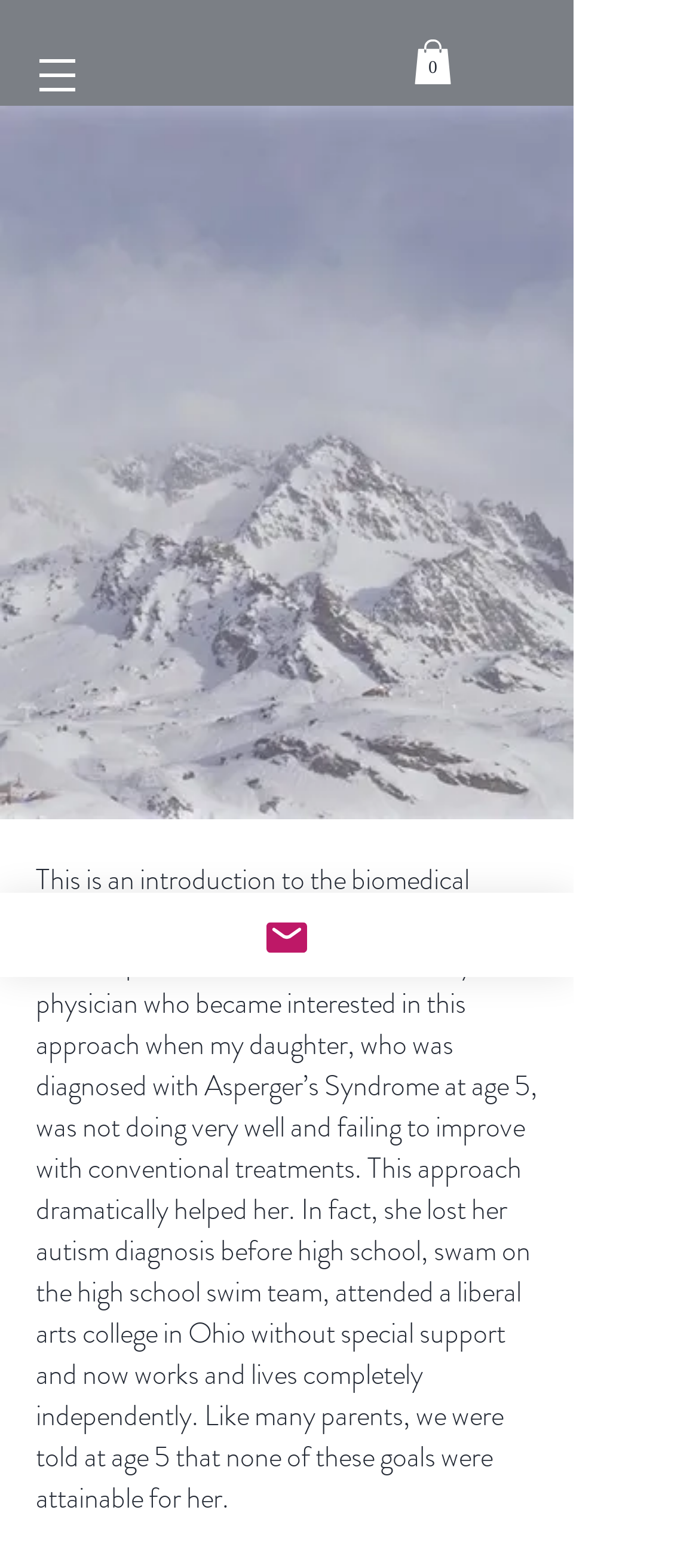What is the purpose of the search function?
Make sure to answer the question with a detailed and comprehensive explanation.

The search function, which includes a search box and a search button, is likely intended to allow users to search for specific content or information within the website.